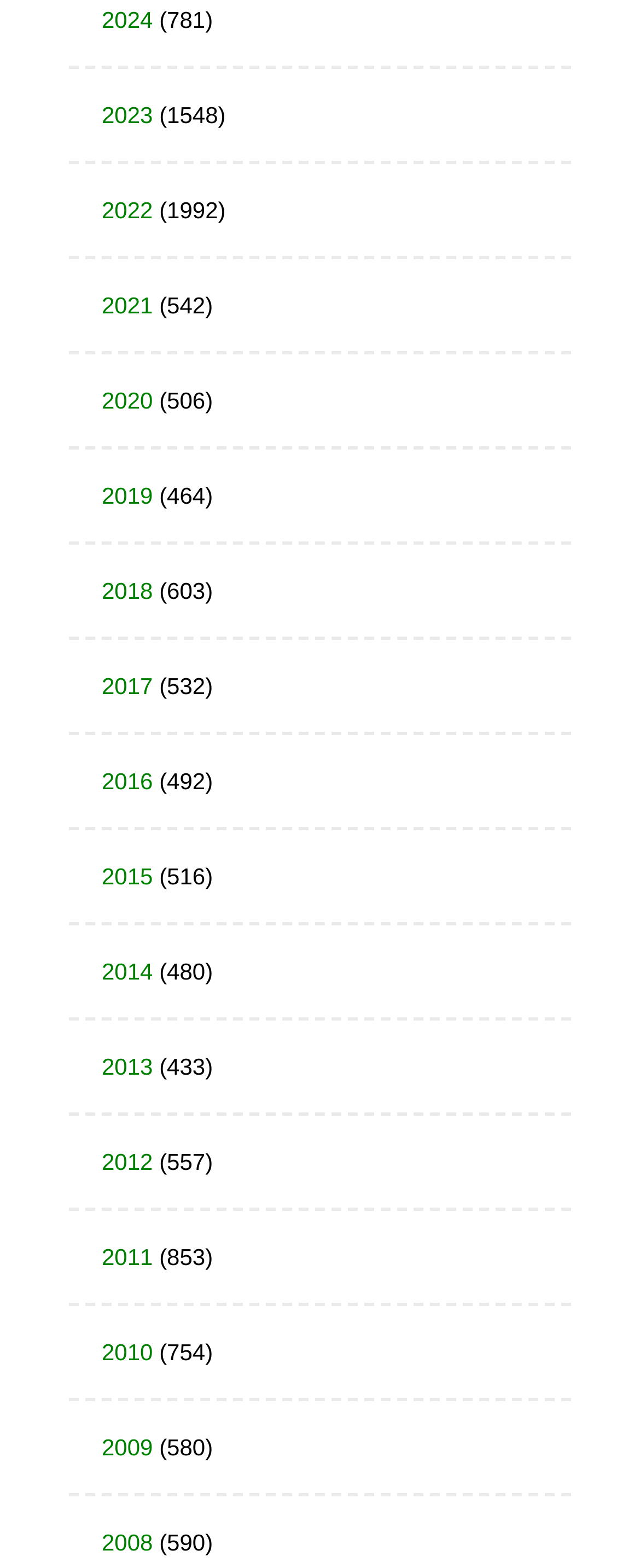Please locate the bounding box coordinates of the element's region that needs to be clicked to follow the instruction: "Access 2015 information". The bounding box coordinates should be provided as four float numbers between 0 and 1, i.e., [left, top, right, bottom].

[0.159, 0.55, 0.239, 0.567]